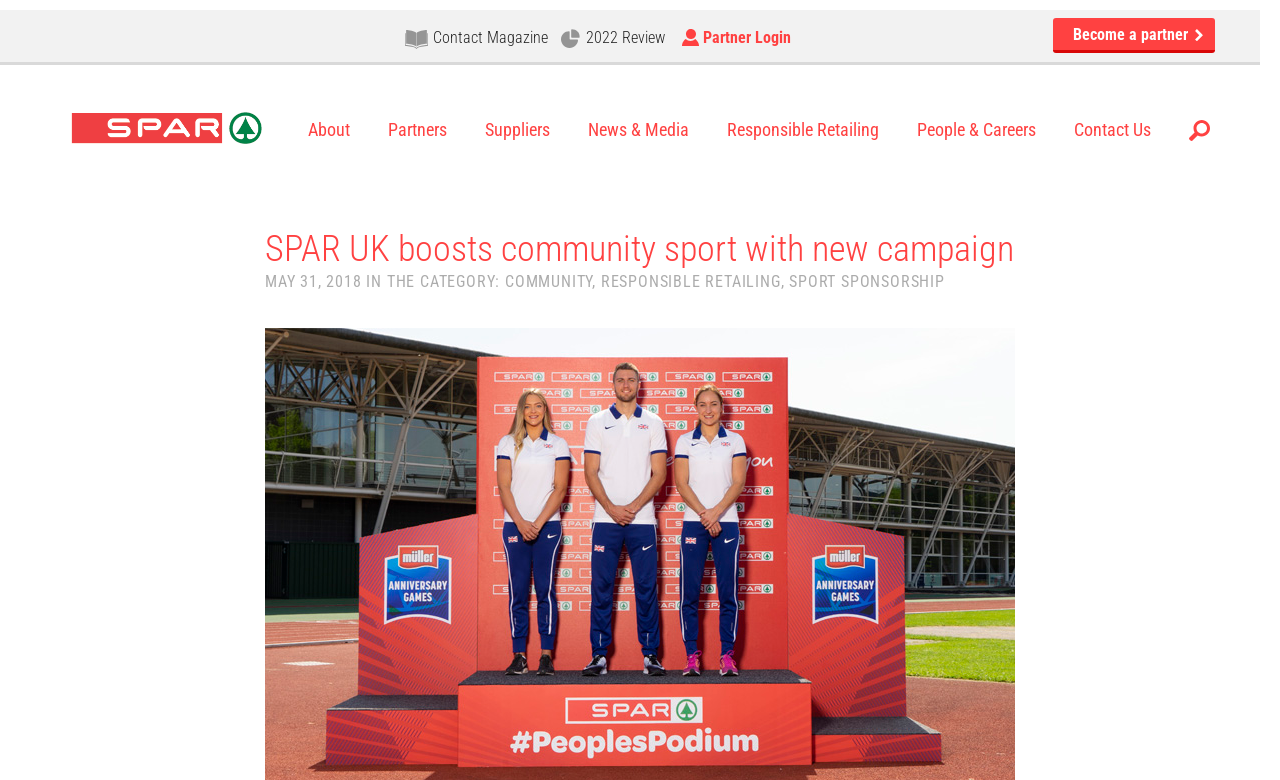Can you find the bounding box coordinates for the element that needs to be clicked to execute this instruction: "Login as a partner"? The coordinates should be given as four float numbers between 0 and 1, i.e., [left, top, right, bottom].

[0.549, 0.013, 0.618, 0.083]